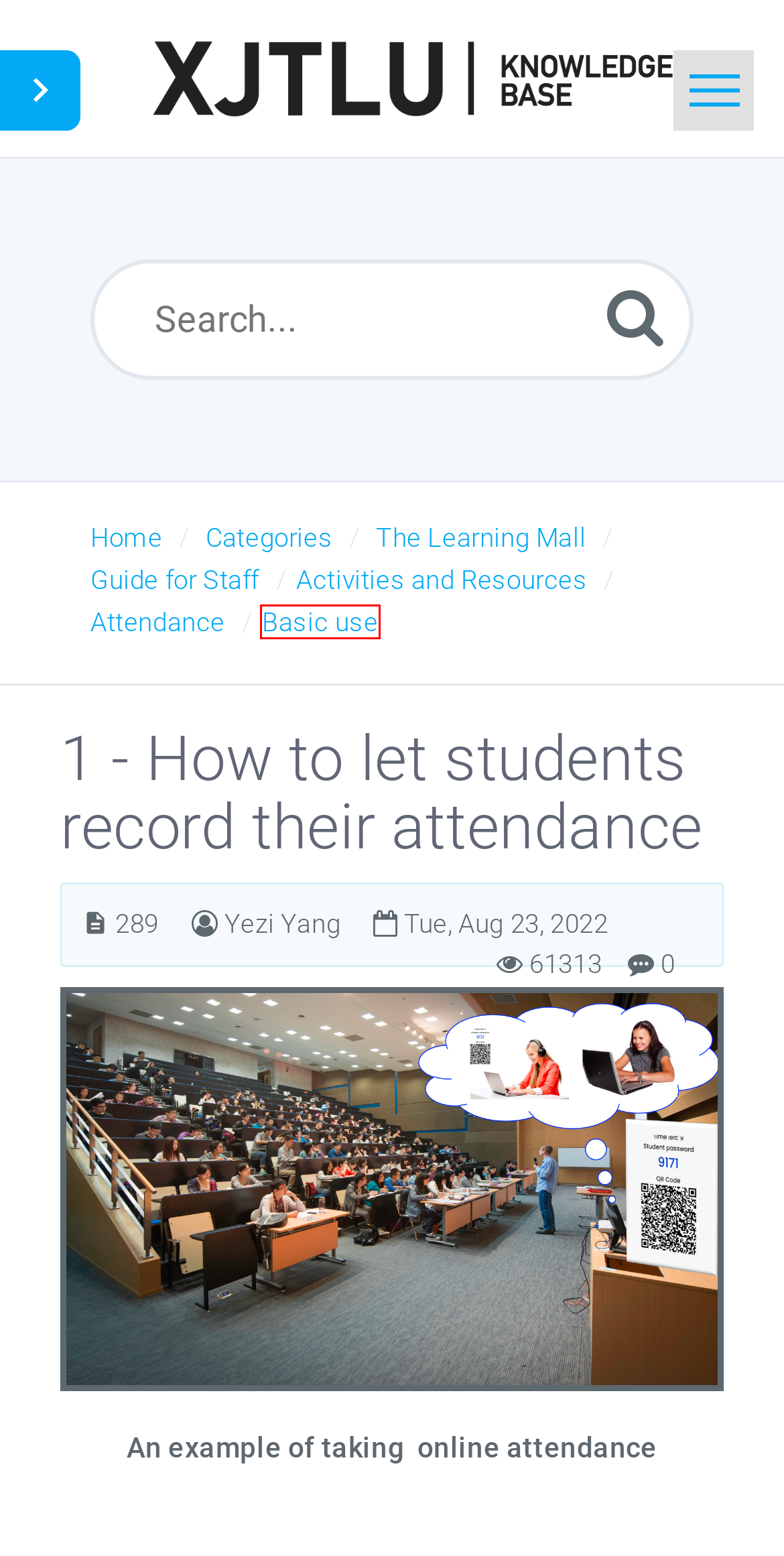You are given a screenshot depicting a webpage with a red bounding box around a UI element. Select the description that best corresponds to the new webpage after clicking the selected element. Here are the choices:
A. Knowledge Base - Ask a Question
B. Activities and Resources - Knowledge Base
C. Knowledge Base - Search
D. The Learning Mall - Knowledge Base
E. Attendance - Knowledge Base
F. Basic use - Knowledge Base
G. Knowledge Base - Login
H. Knowledge Base - Home

F